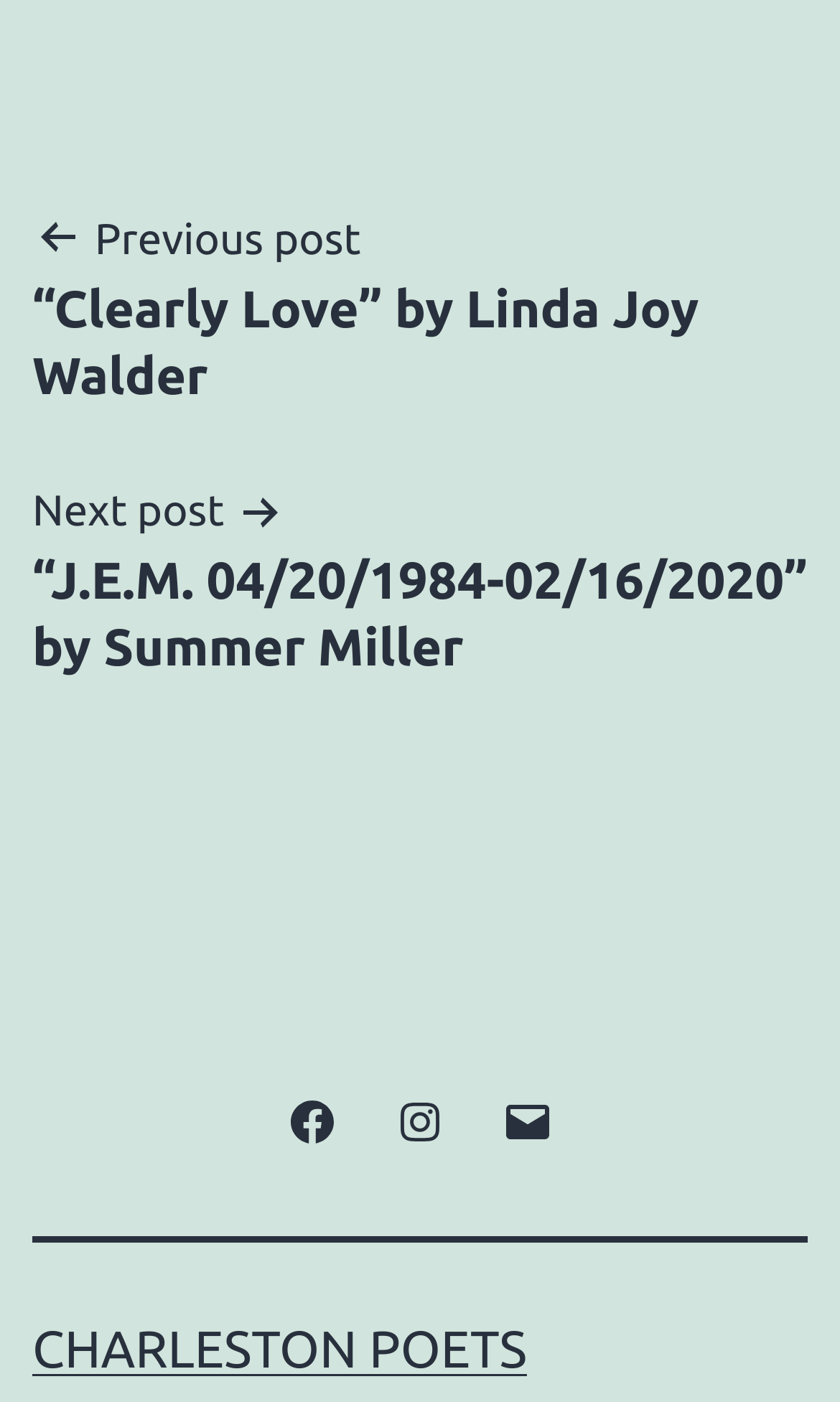What social media platforms are linked on this website?
Using the image as a reference, answer with just one word or a short phrase.

Facebook, Instagram